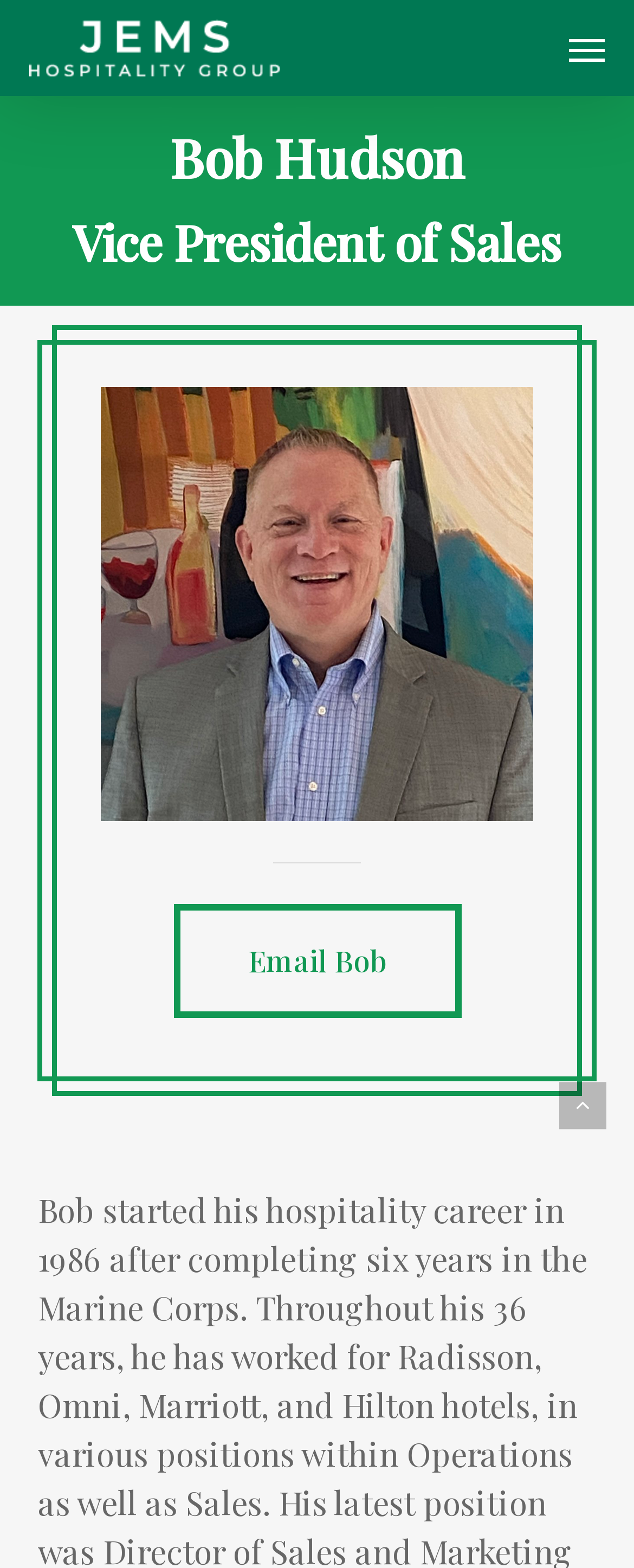Reply to the question with a brief word or phrase: What is the purpose of the 'Back to top' link?

To scroll to the top